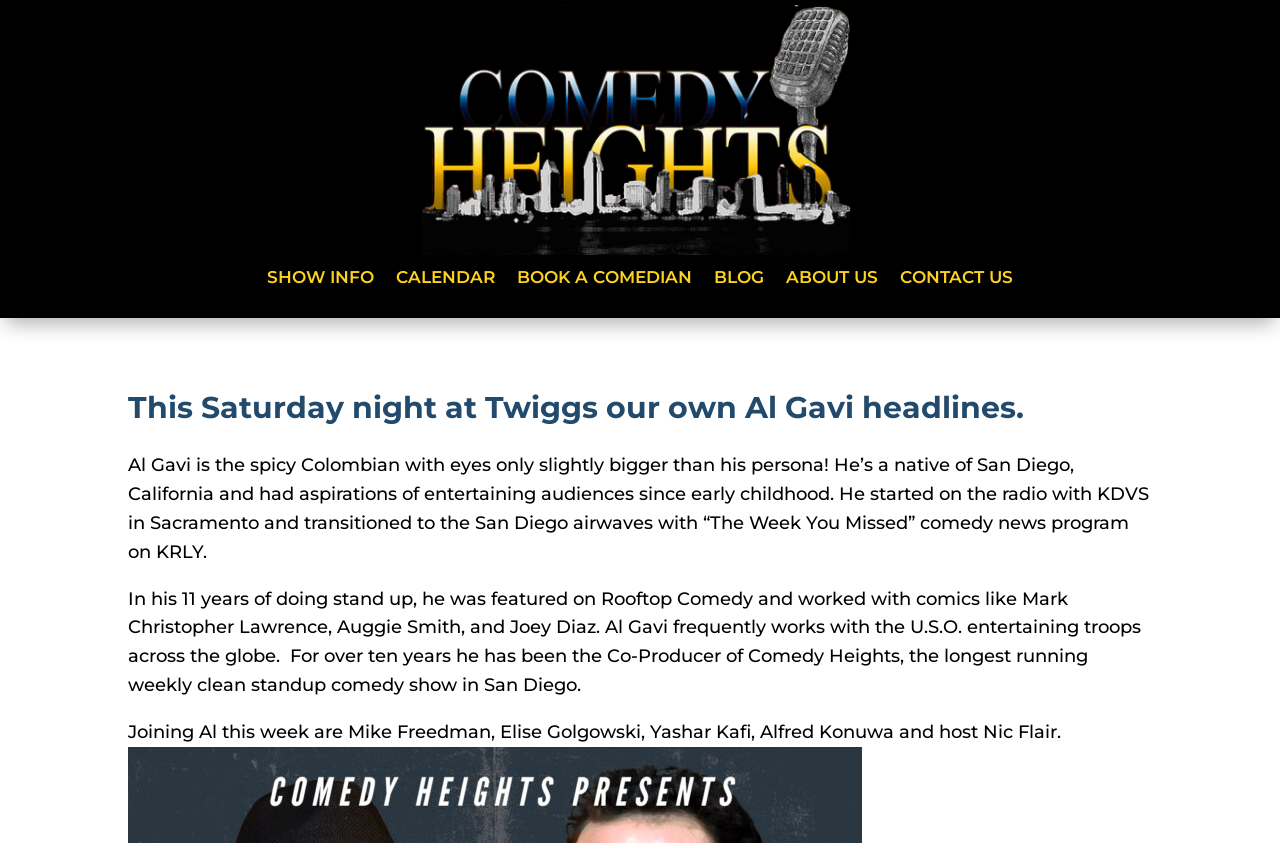How many comedians are joining Al this week?
Look at the image and answer the question with a single word or phrase.

5